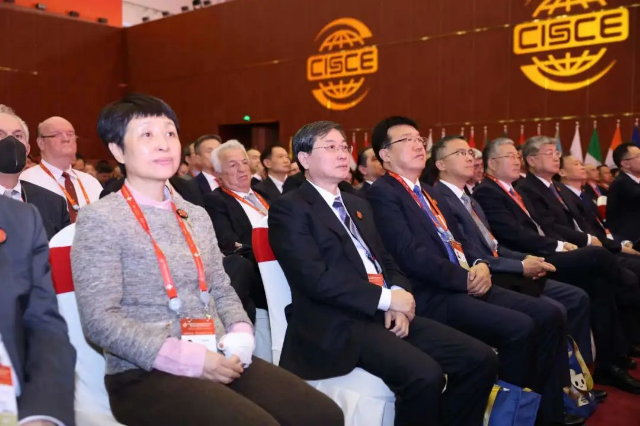What is the tone of the conference environment?
Look at the image and respond with a one-word or short phrase answer.

Modern